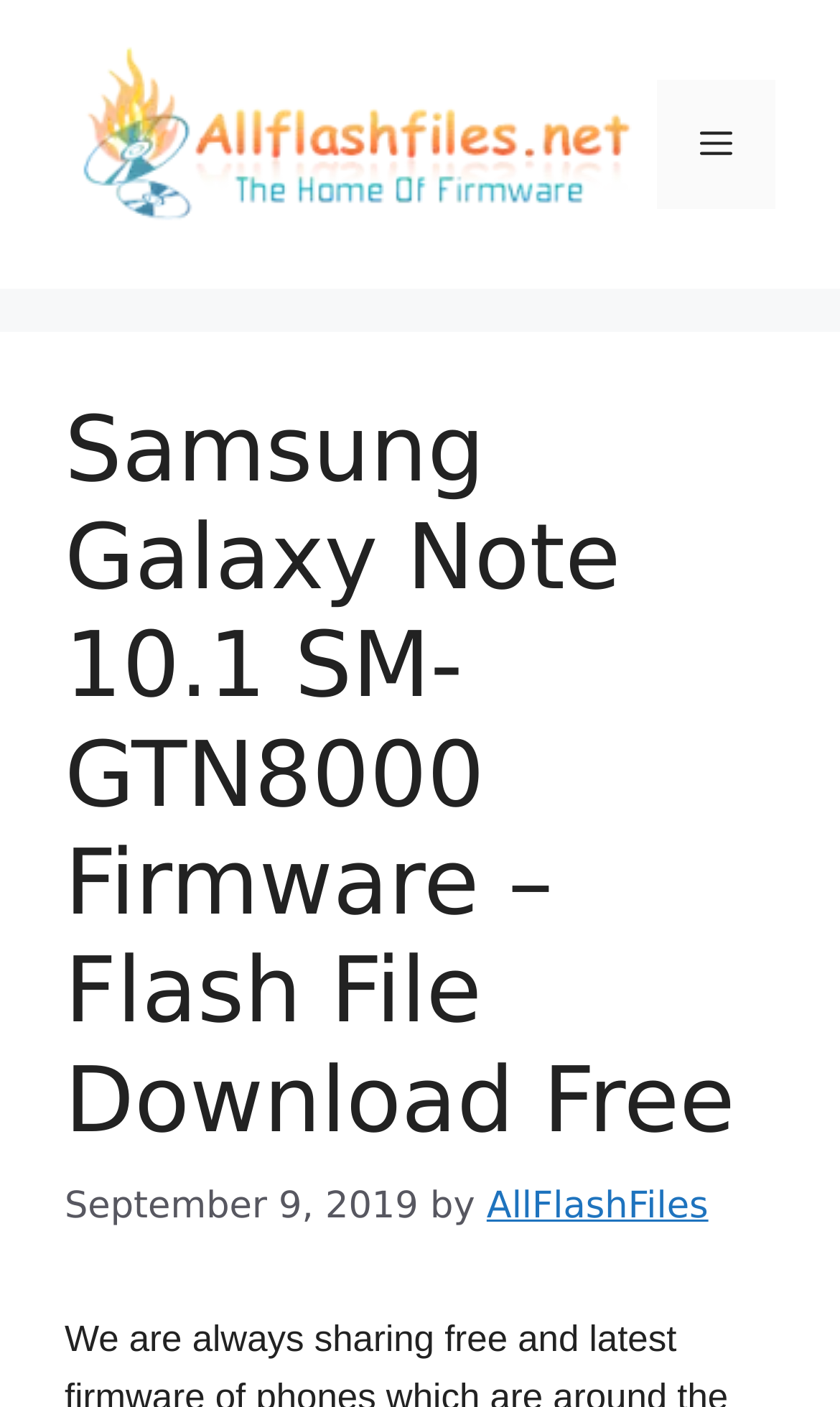Offer a thorough description of the webpage.

The webpage is about Samsung Galaxy Note 10.1 SM-GTN8000 firmware and flash file download. At the top, there is a banner that spans the entire width of the page, containing a link to the website "AllFlashFiles.net" and an image with the same name. 

To the right of the banner, there is a navigation menu toggle button labeled "Menu" that controls the primary menu. Below the banner, there is a header section that occupies most of the page's width. This section contains a heading that matches the title of the webpage, "Samsung Galaxy Note 10.1 SM-GTN8000 Firmware – Flash File Download Free". 

Under the heading, there is a timestamp indicating that the content was posted on "September 9, 2019", followed by the text "by" and a link to "AllFlashFiles". There are no other notable elements on the page.